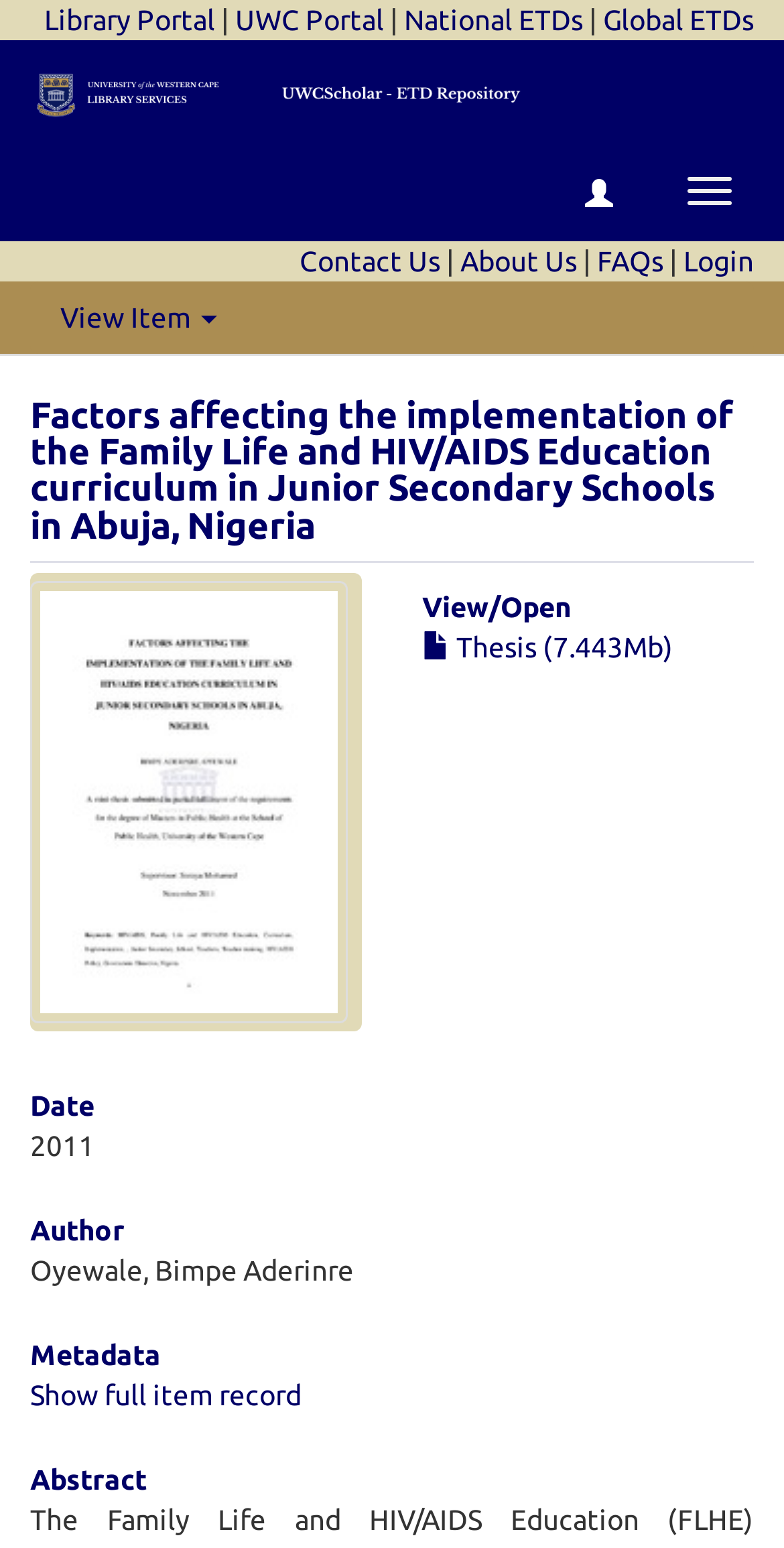Please determine the bounding box coordinates of the element's region to click in order to carry out the following instruction: "View thesis". The coordinates should be four float numbers between 0 and 1, i.e., [left, top, right, bottom].

[0.538, 0.408, 0.859, 0.428]